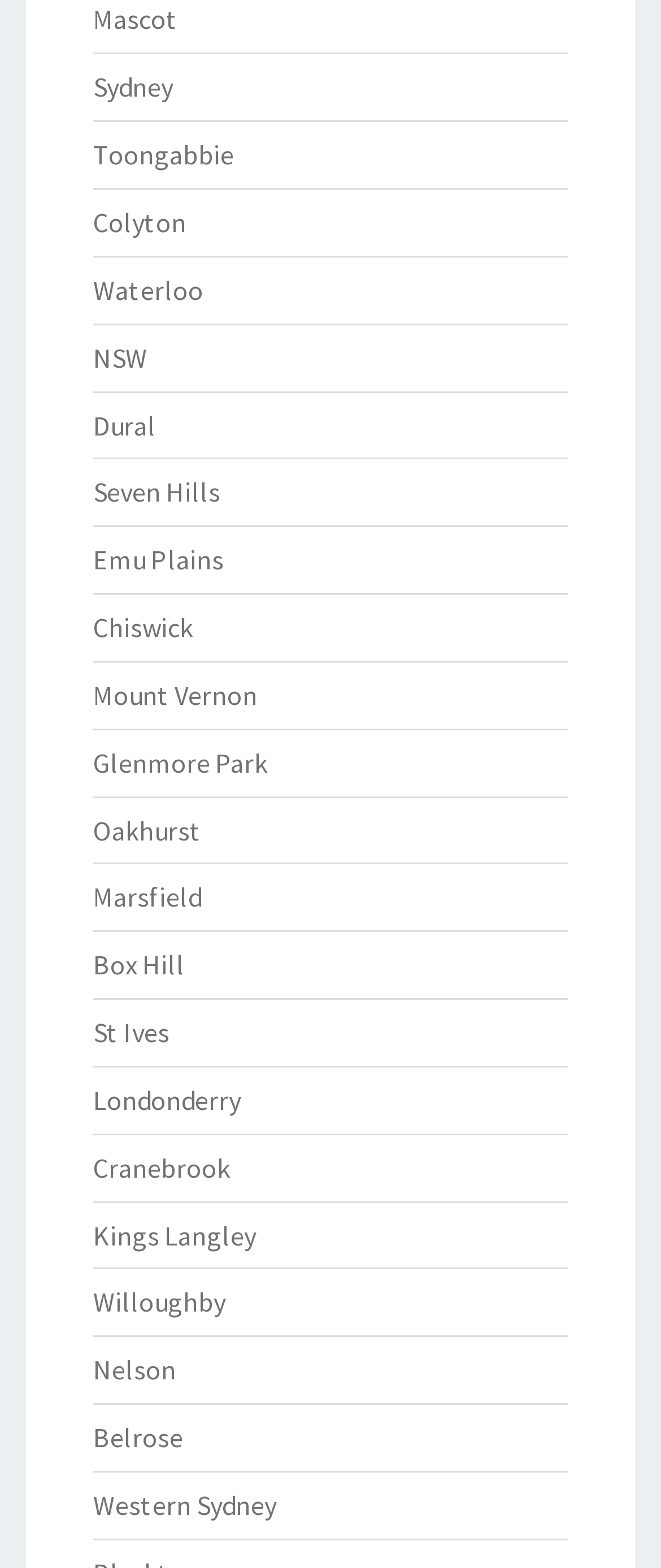Find the bounding box coordinates of the area to click in order to follow the instruction: "view Western Sydney".

[0.141, 0.949, 0.418, 0.97]